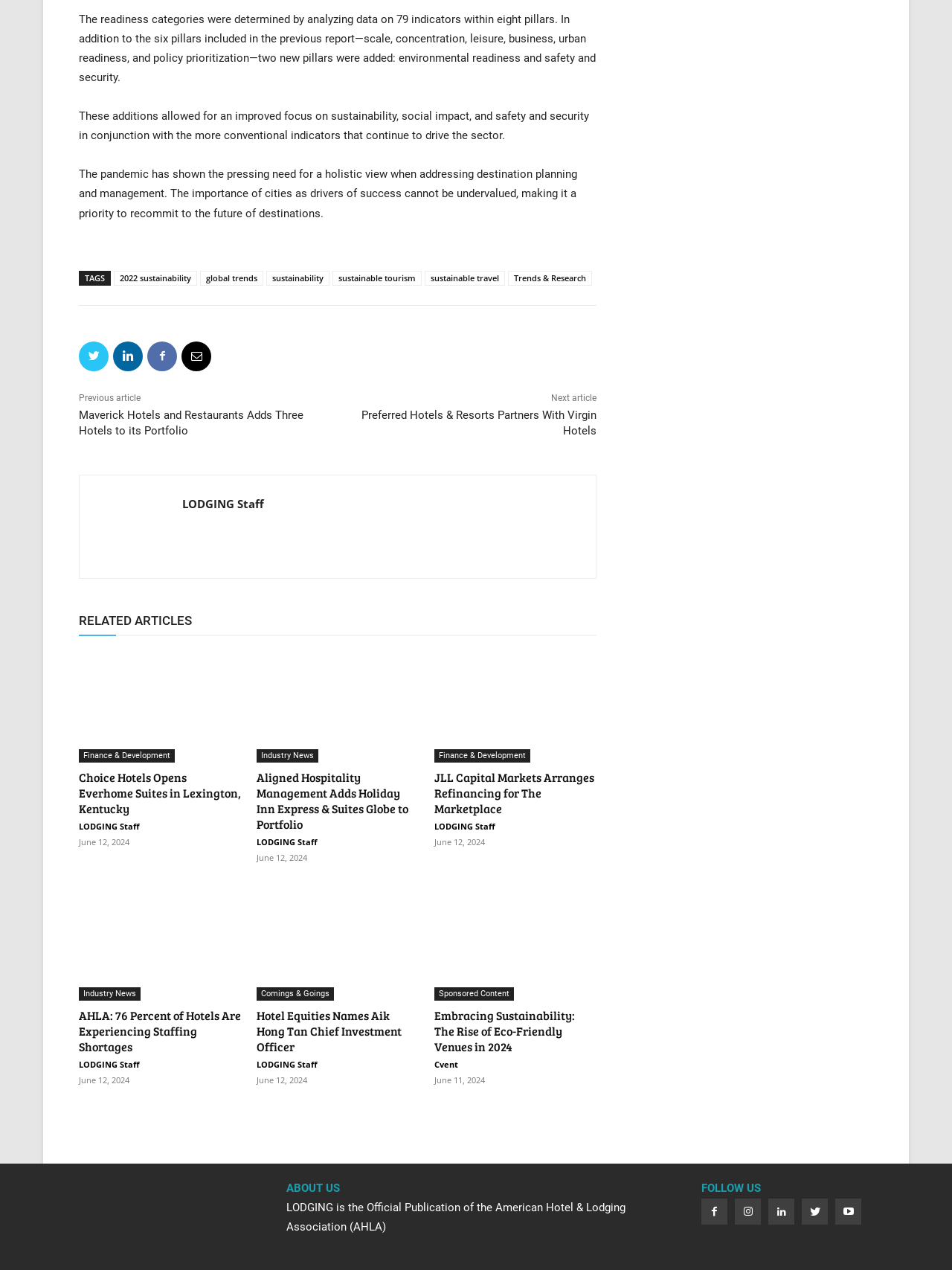Given the element description, predict the bounding box coordinates in the format (top-left x, top-left y, bottom-right x, bottom-right y), using floating point numbers between 0 and 1: Comings & Goings

[0.27, 0.777, 0.351, 0.788]